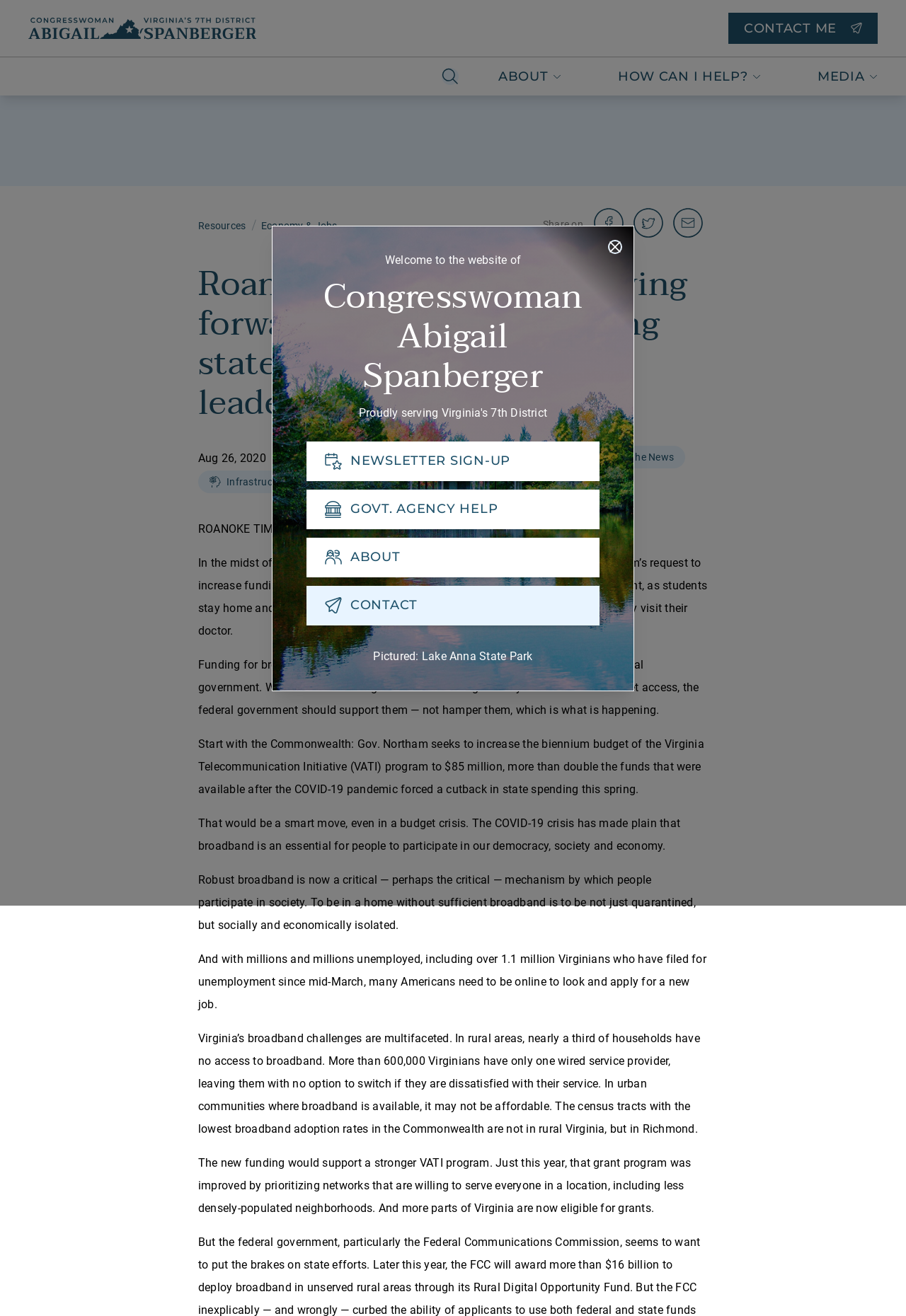Please identify the bounding box coordinates of the clickable element to fulfill the following instruction: "Click on the 'Terms & Conditions' link in the Legal section". The coordinates should be four float numbers between 0 and 1, i.e., [left, top, right, bottom].

None